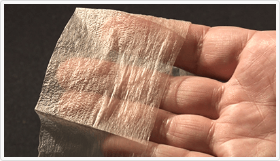What is the purpose of the advanced video technology?
Using the visual information, answer the question in a single word or phrase.

To uncover meticulous methods